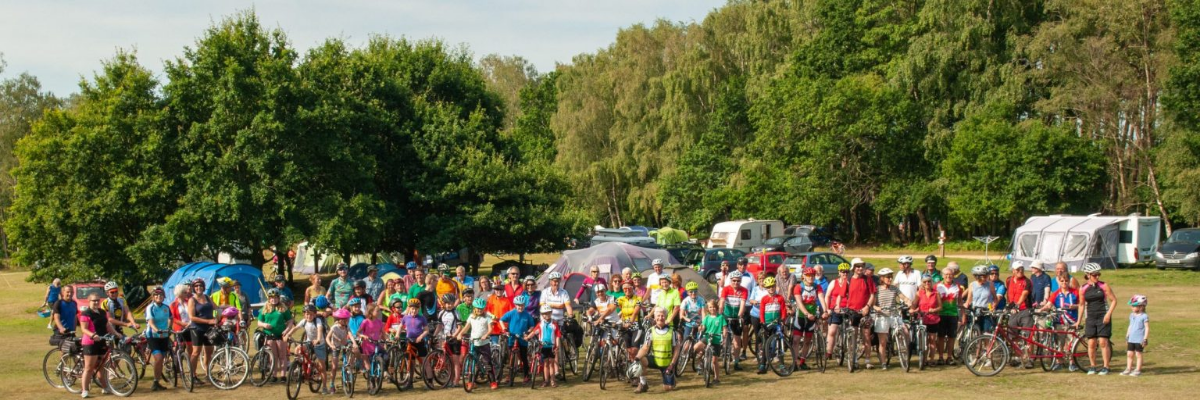Using the information in the image, give a detailed answer to the following question: Are the participants all adults?

The caption explicitly mentions that the participants are of all ages, from children to adults, which implies that there are both adults and children present in the scene.